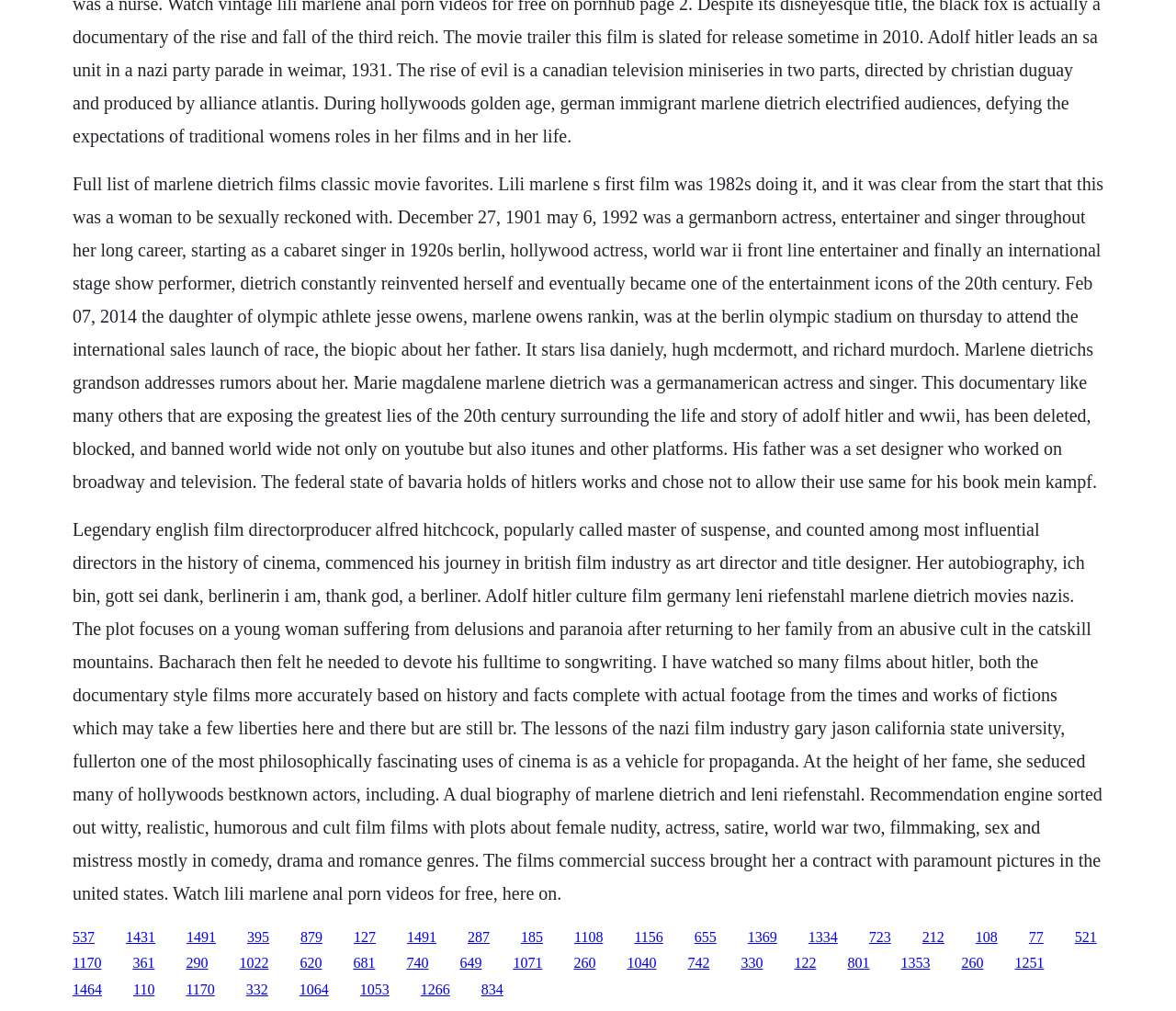Examine the image and give a thorough answer to the following question:
What is the main topic of this webpage?

Based on the static text elements, it appears that the webpage is about Marlene Dietrich, a German-American actress and singer, as there are multiple mentions of her name and references to her life and career.